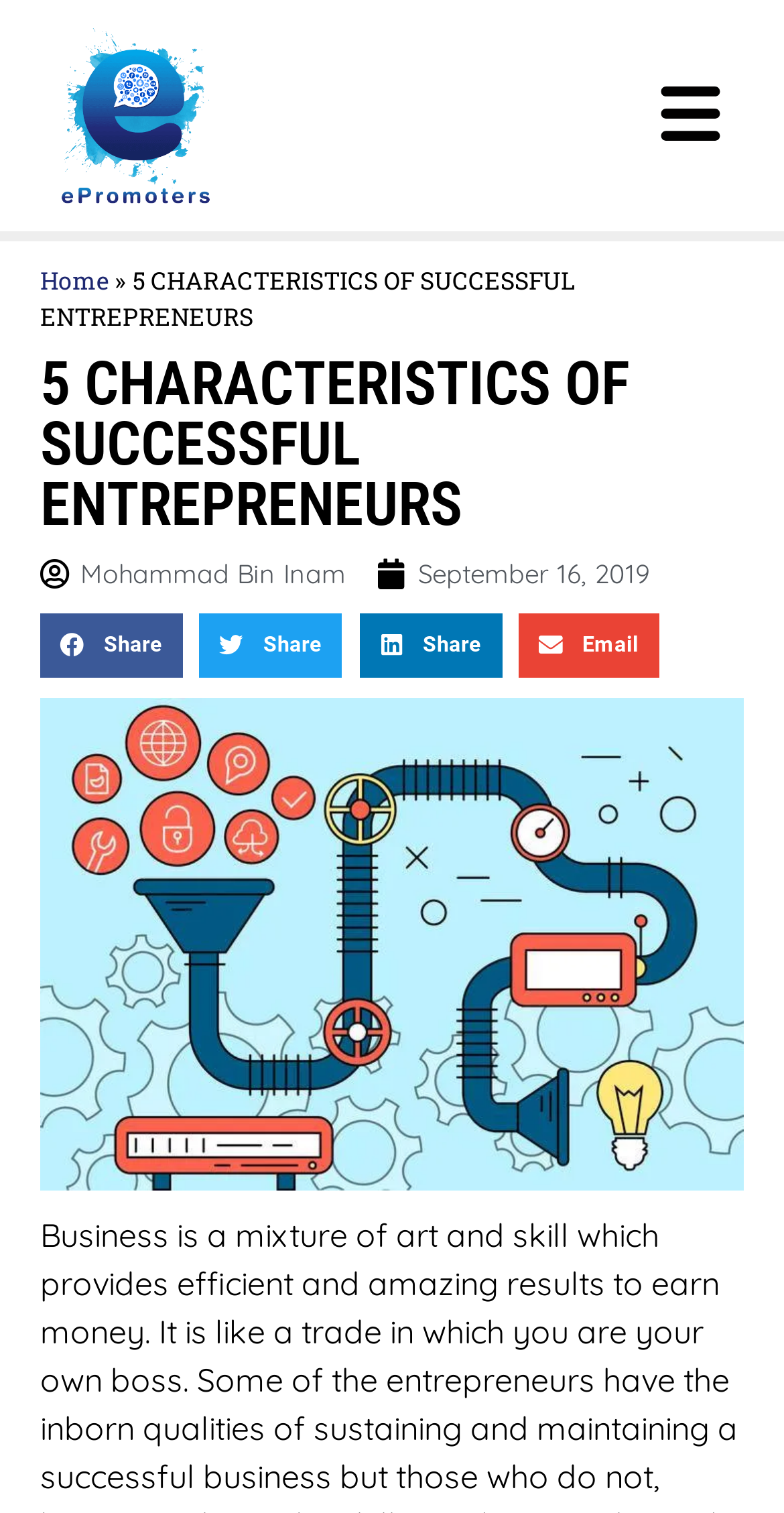Give an in-depth explanation of the webpage layout and content.

The webpage is about the characteristics of successful entrepreneurs. At the top left, there is a logo of "ePromoters" digital marketing agency, accompanied by a menu toggle button at the top right. Below the logo, there is a horizontal navigation menu with a "Home" link, followed by a right-facing arrow symbol.

The main content of the webpage is headed by a title "5 CHARACTERISTICS OF SUCCESSFUL ENTREPRENEURS" in a large font, which is positioned at the top center of the page. Below the title, there is a byline with the author's name "Mohammad Bin Inam" and the publication date "September 16, 2019" on the right side.

There are four social media sharing buttons at the bottom left, allowing users to share the content on Facebook, Twitter, LinkedIn, and via email. The email sharing button has a label "Email" next to it.